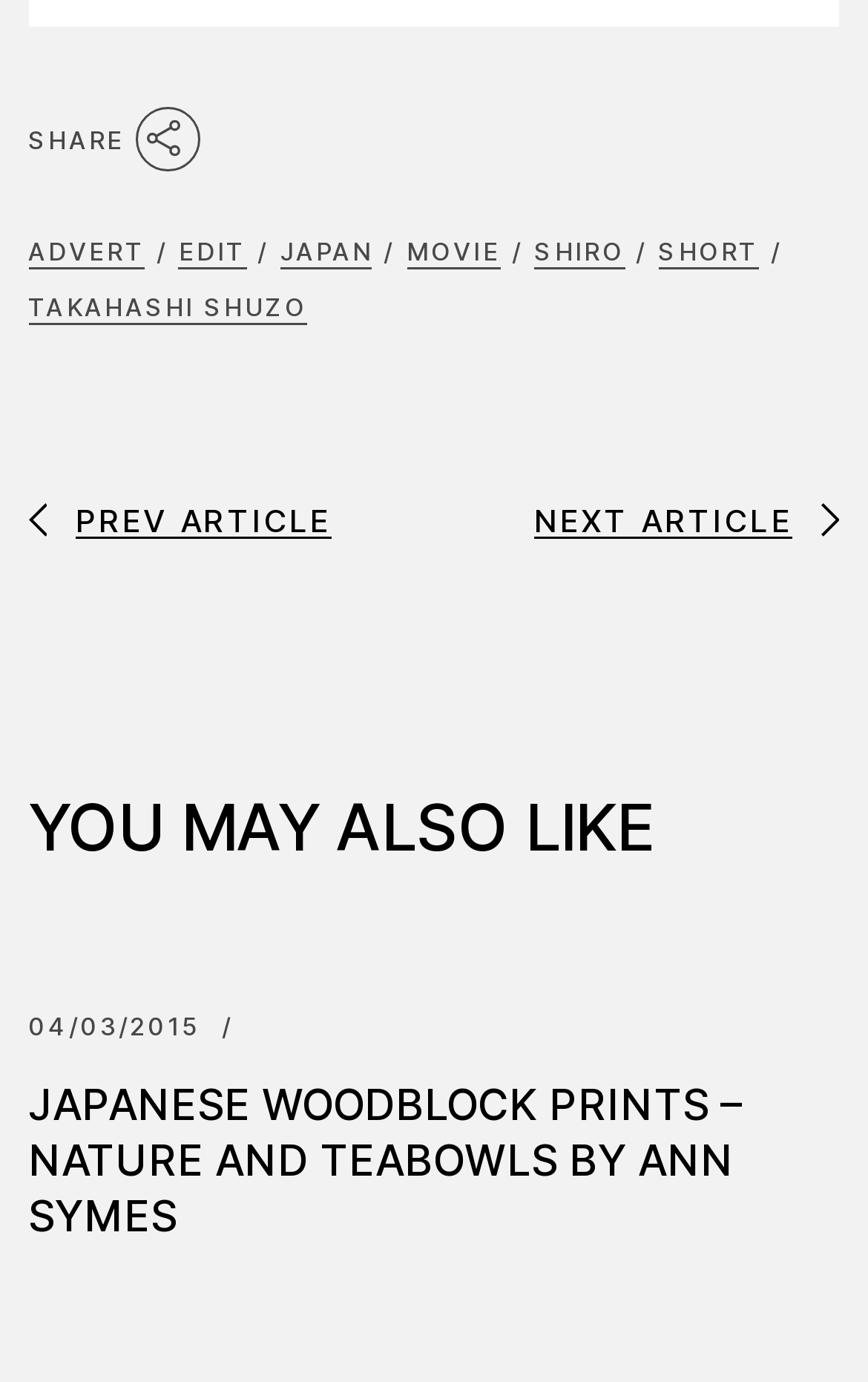Use a single word or phrase to answer the question: 
What is the text of the heading below the top navigation bar?

YOU MAY ALSO LIKE